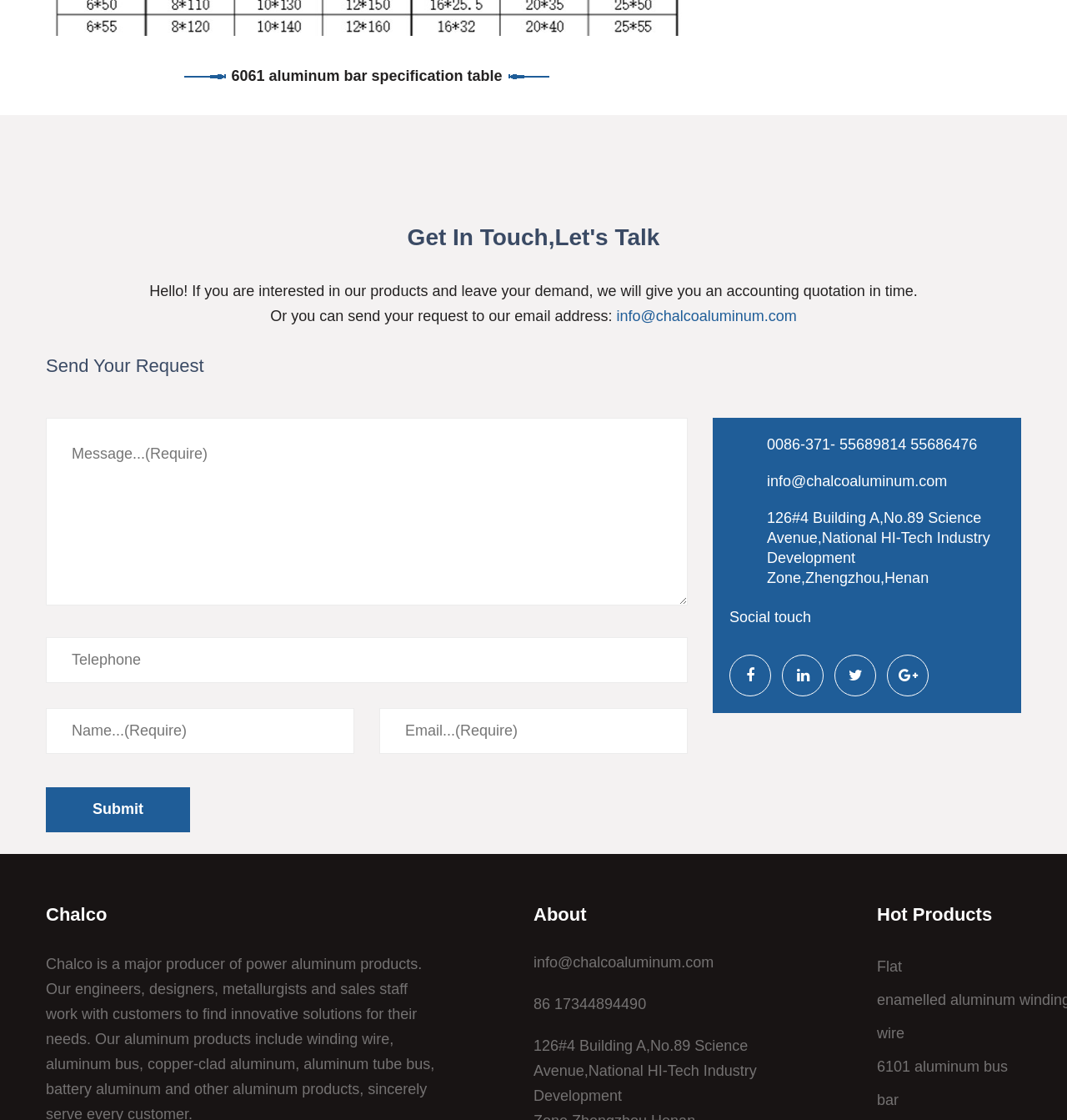By analyzing the image, answer the following question with a detailed response: What is the email address to send requests?

I found the email address by looking at the static text elements on the webpage. Specifically, I found the text 'Or you can send your request to our email address:' followed by a link element with the text 'info@chalcoaluminum.com'.